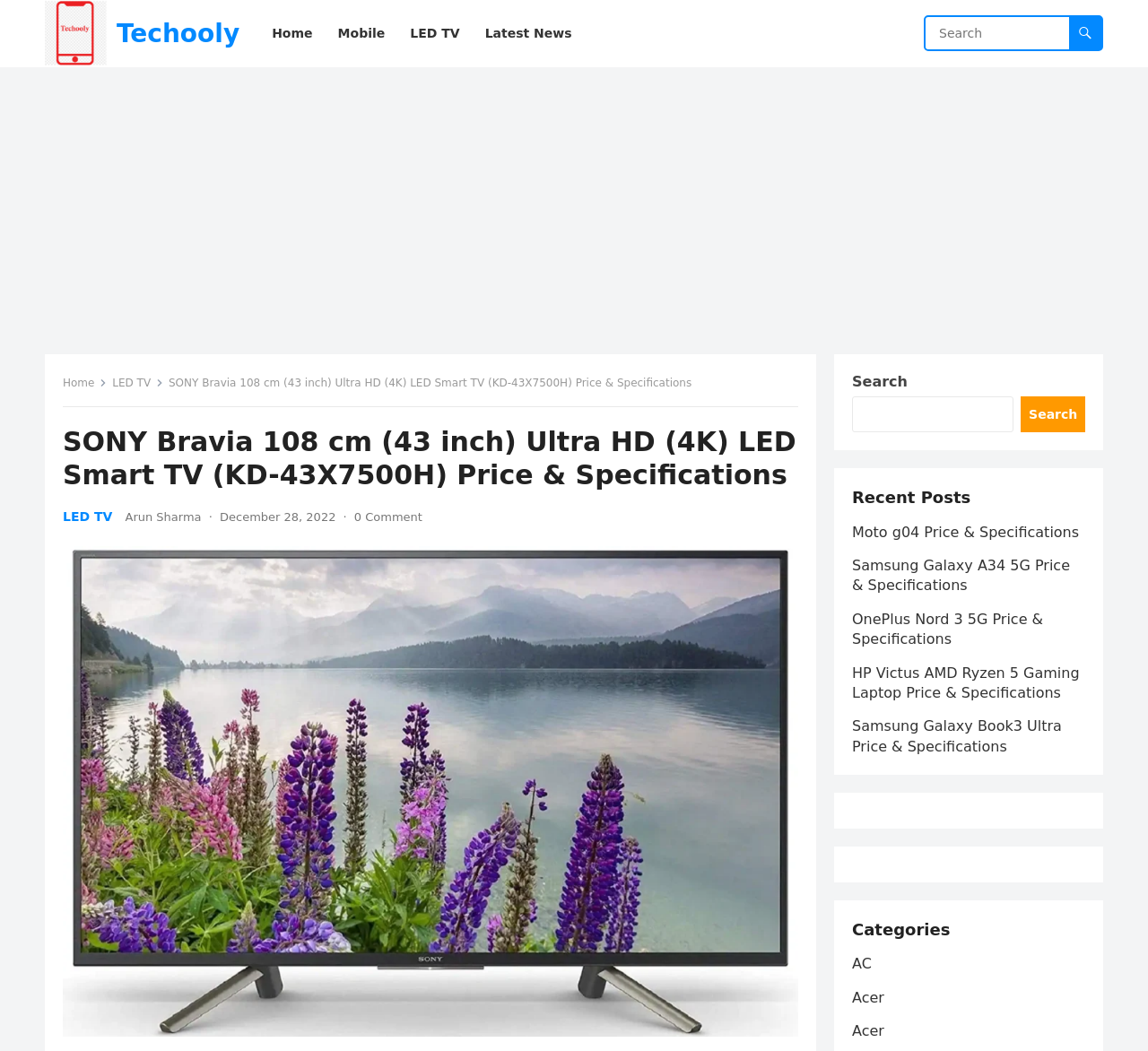What is the brand of the TV?
Refer to the image and respond with a one-word or short-phrase answer.

SONY